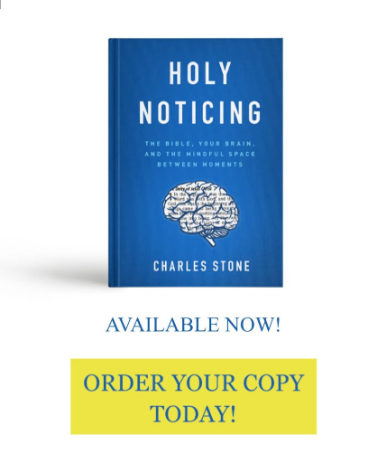What is the color of the button?
Using the image as a reference, give an elaborate response to the question.

The button that encourages readers to take action is bright yellow in color, with the phrase 'ORDER YOUR COPY TODAY!' written on it.